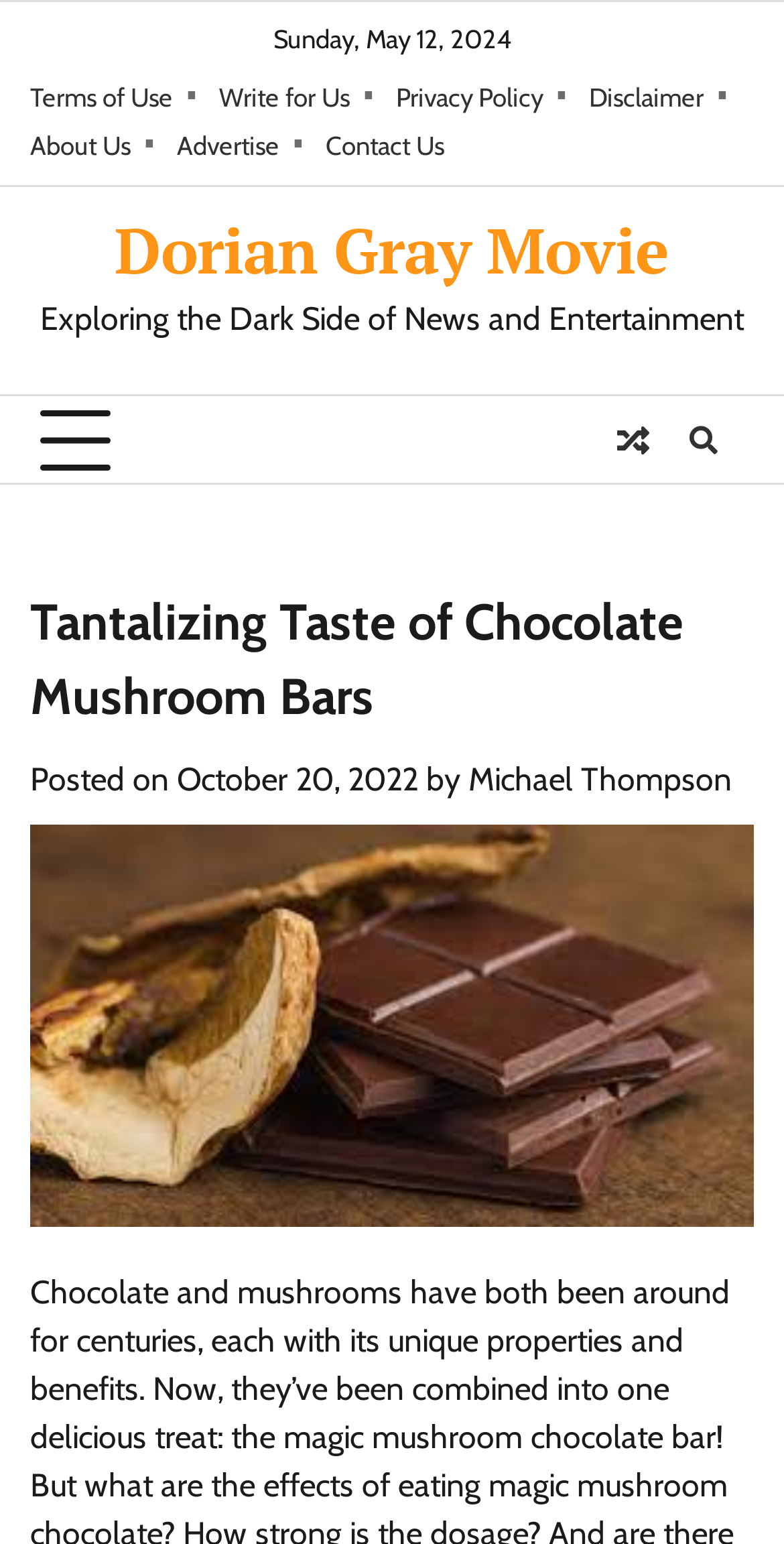Articulate a complete and detailed caption of the webpage elements.

The webpage is about the "Tantalizing Taste of Chocolate Mushroom Bars" and appears to be an article or blog post. At the top, there is a date "Sunday, May 12, 2024" displayed prominently. Below the date, there are several links to various pages, including "Terms of Use", "Write for Us", "Privacy Policy", "Disclaimer", "About Us", "Advertise", and "Contact Us", arranged horizontally across the page.

The main title "Tantalizing Taste of Chocolate Mushroom Bars" is displayed in a large font, followed by a subtitle "Exploring the Dark Side of News and Entertainment". On the right side of the title, there is a button with no text, and two icons, one representing a search function and the other representing a Facebook page.

The article itself is divided into sections, with the first section having a heading "Tantalizing Taste of Chocolate Mushroom Bars". Below the heading, there is a line of text "Posted on October 20, 2022 by Michael Thompson", indicating the publication date and author of the article.